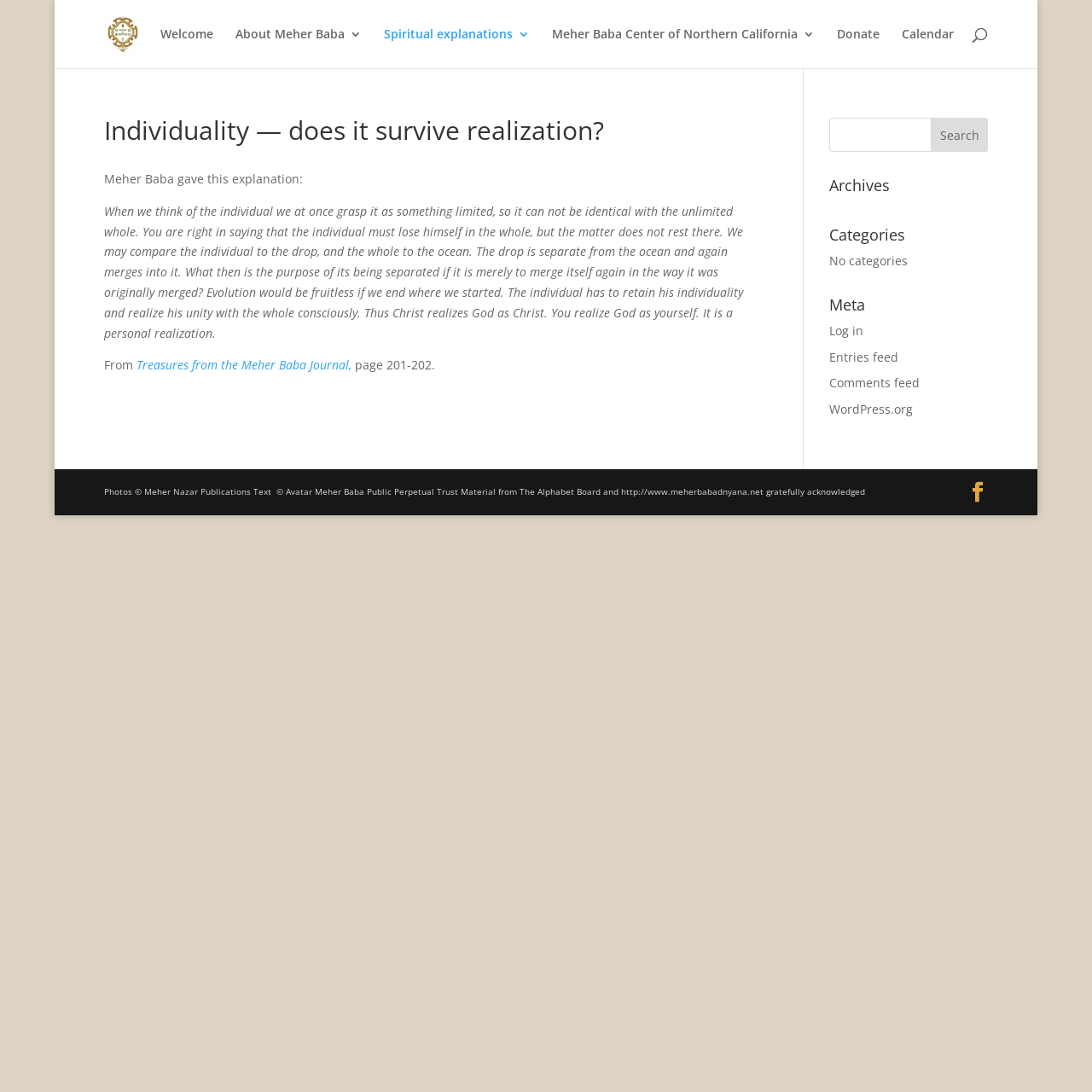Can you find the bounding box coordinates for the element that needs to be clicked to execute this instruction: "Click on the 'Log in' link"? The coordinates should be given as four float numbers between 0 and 1, i.e., [left, top, right, bottom].

[0.759, 0.295, 0.791, 0.31]